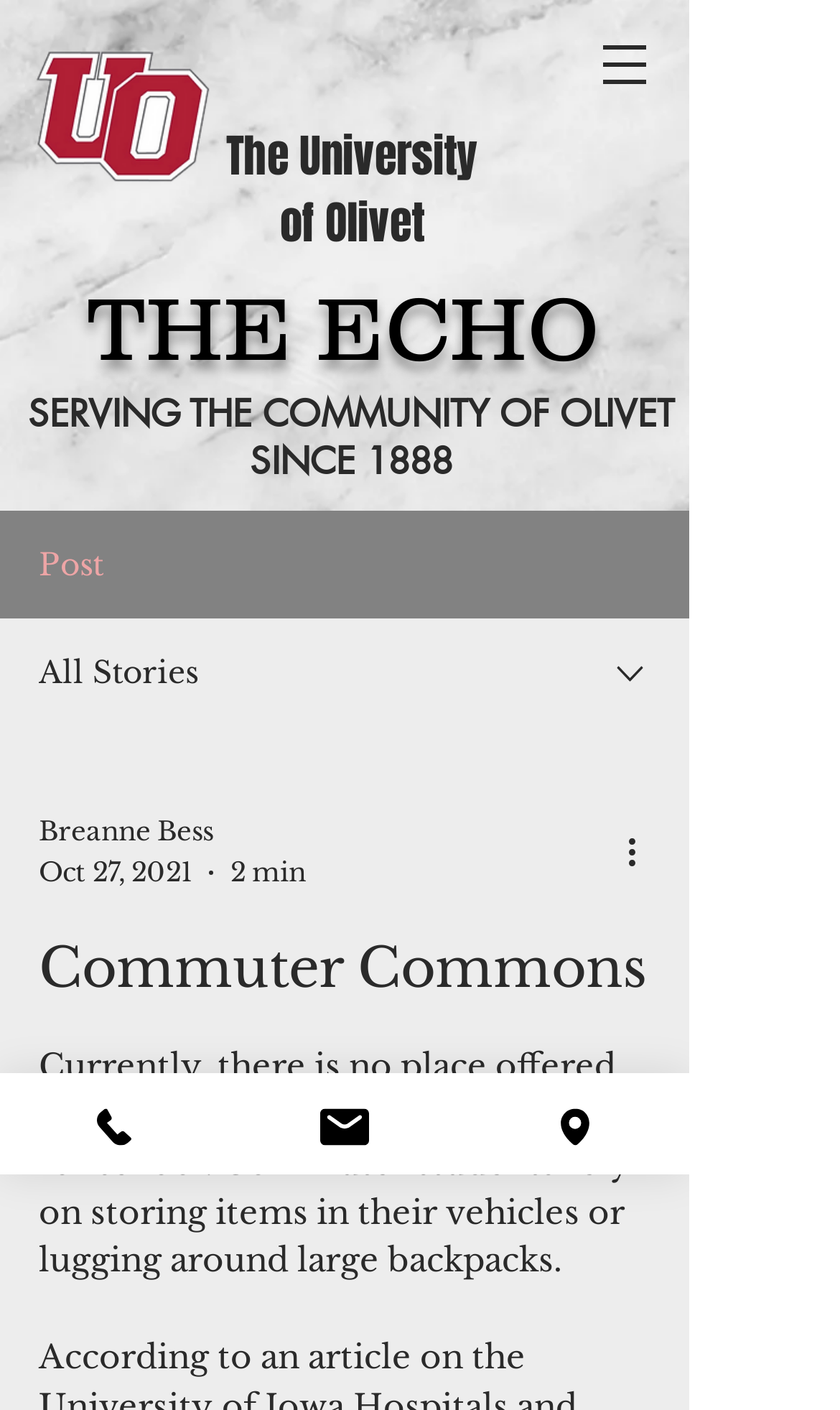Extract the main heading from the webpage content.

The University of Olivet